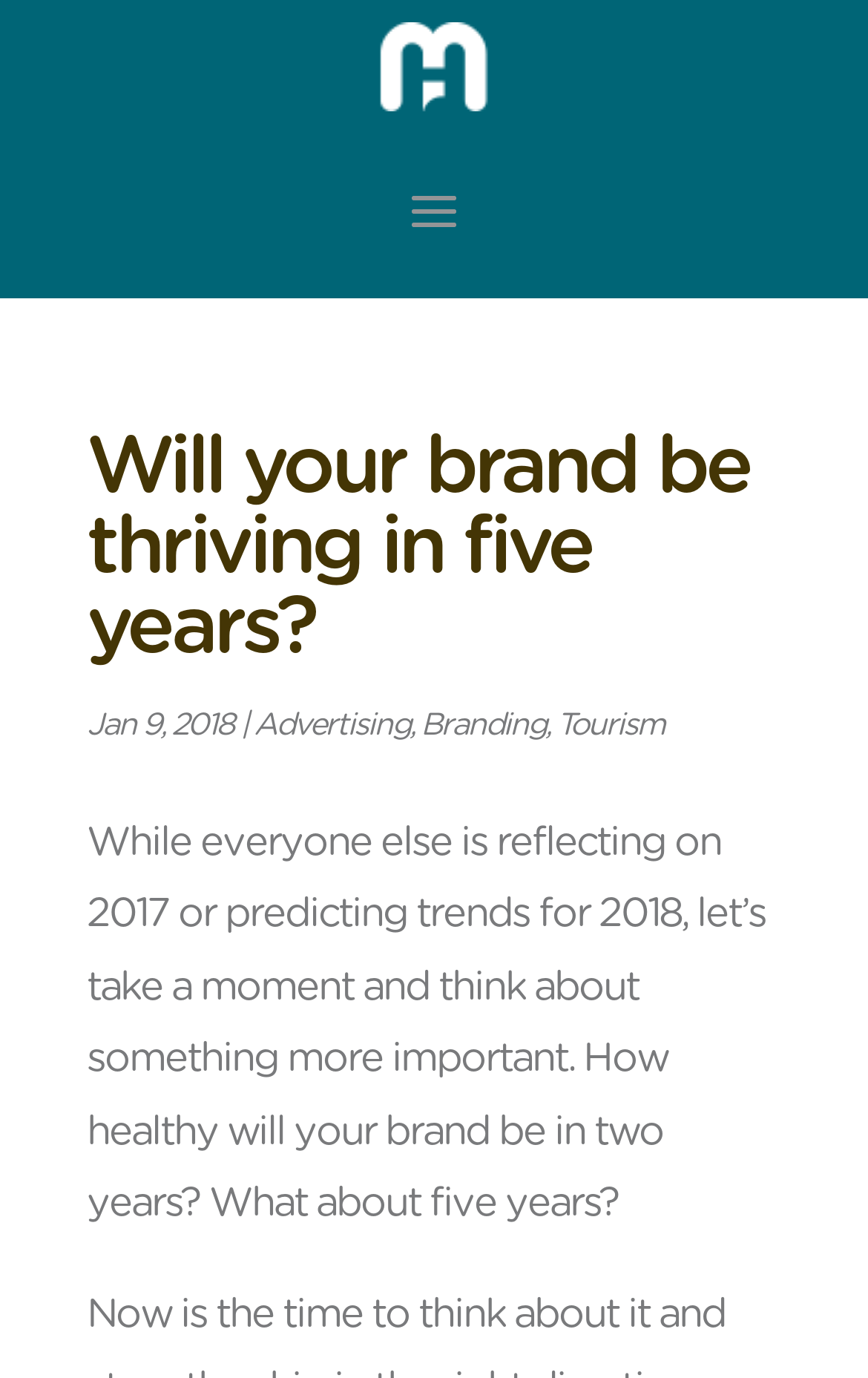Locate and extract the headline of this webpage.

Will your brand be thriving in five years?